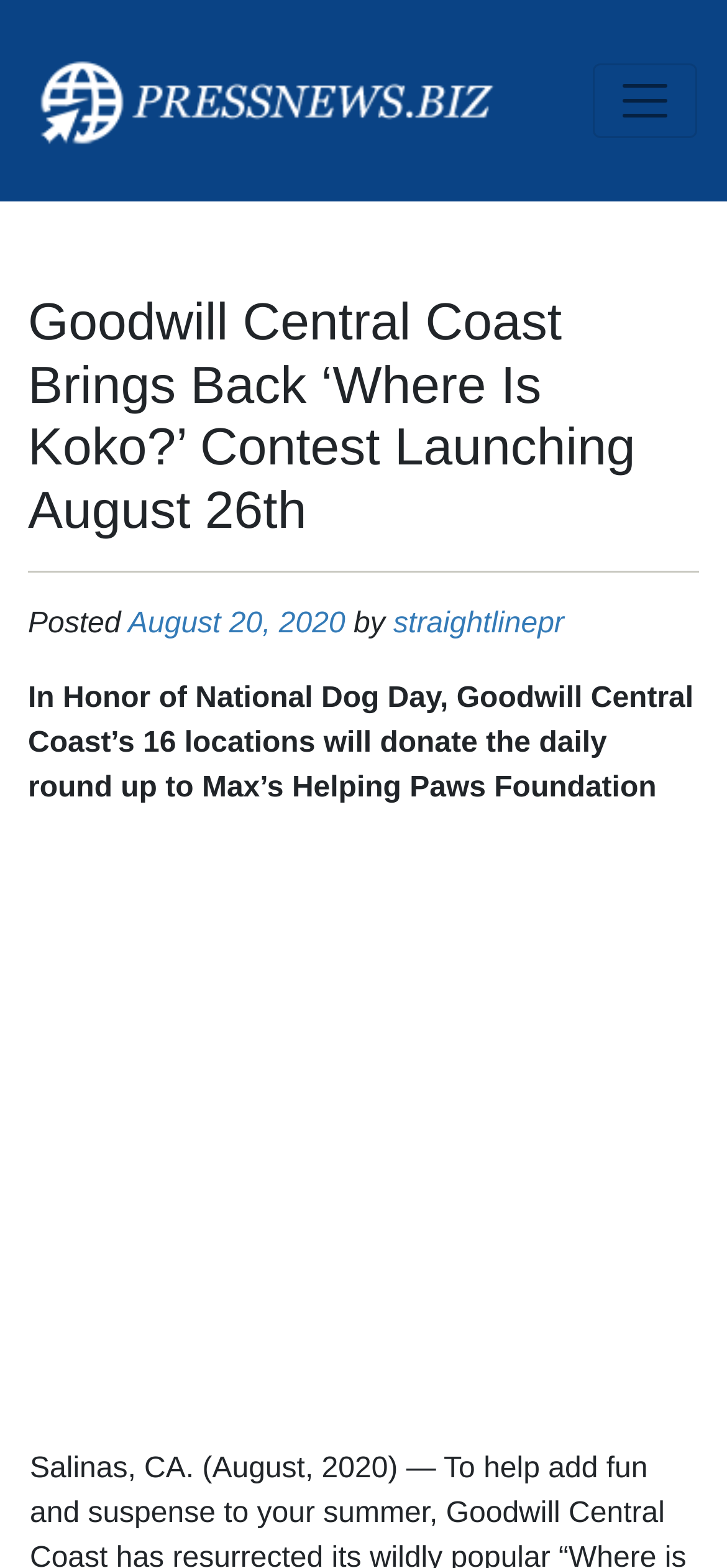Bounding box coordinates are specified in the format (top-left x, top-left y, bottom-right x, bottom-right y). All values are floating point numbers bounded between 0 and 1. Please provide the bounding box coordinate of the region this sentence describes: August 20, 2020

[0.176, 0.388, 0.475, 0.408]